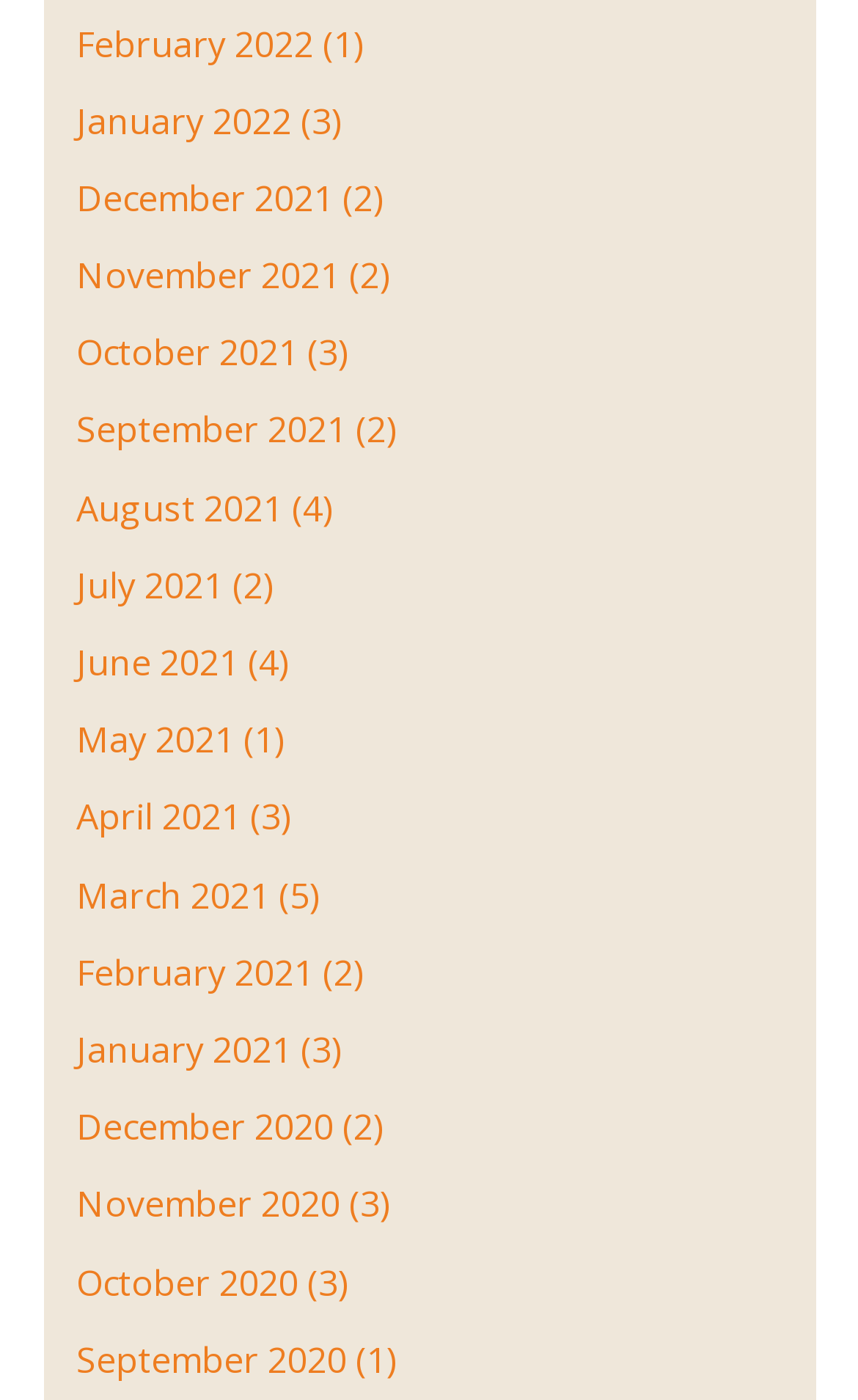Is there a month with only one article?
Based on the visual details in the image, please answer the question thoroughly.

I searched for StaticText elements with '(1)' and found that May 2021 and September 2020 both have only one article.